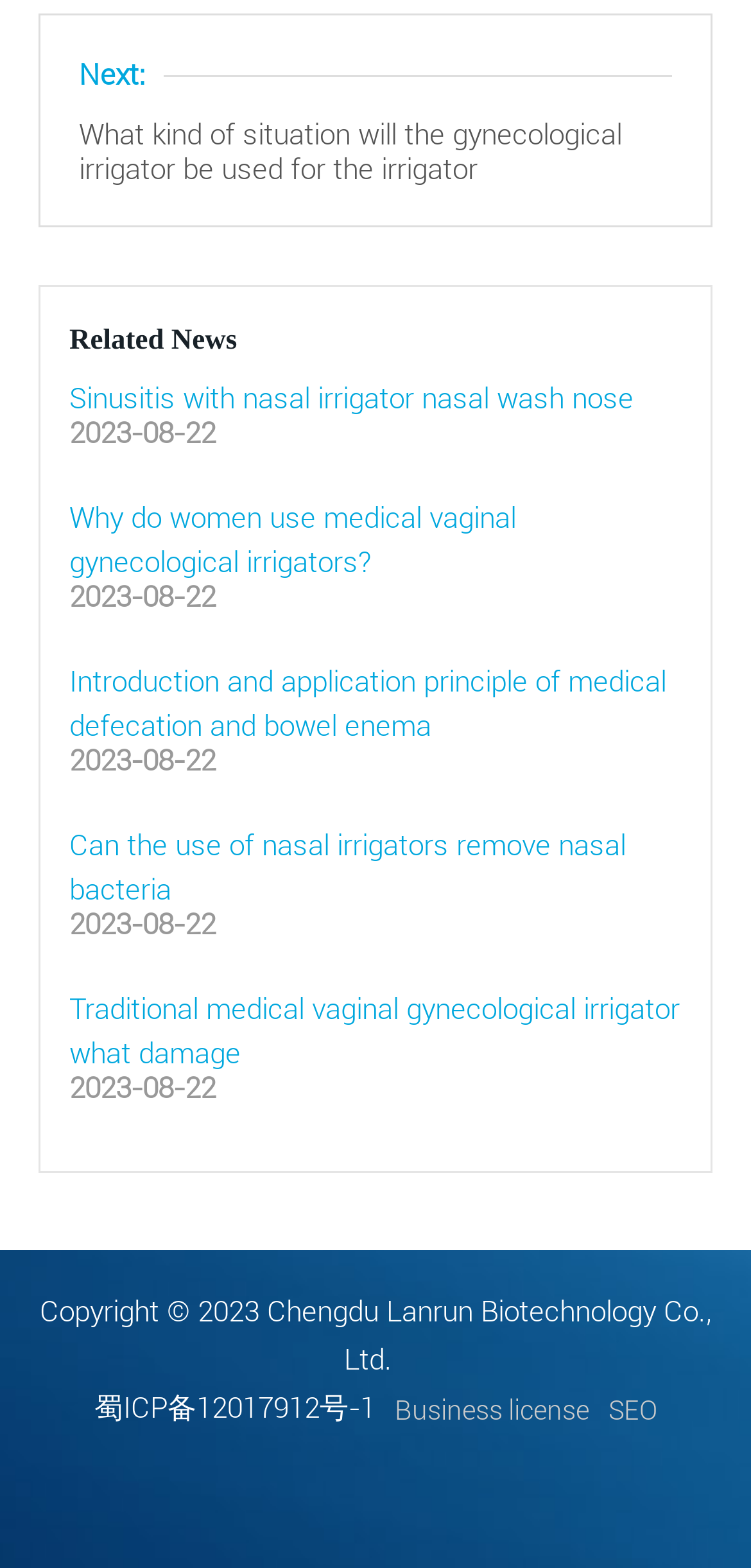What is the purpose of the separator element?
Can you provide an in-depth and detailed response to the question?

The separator element is a horizontal line that separates the different sections of the webpage, providing a visual distinction between the links and the copyright notice.